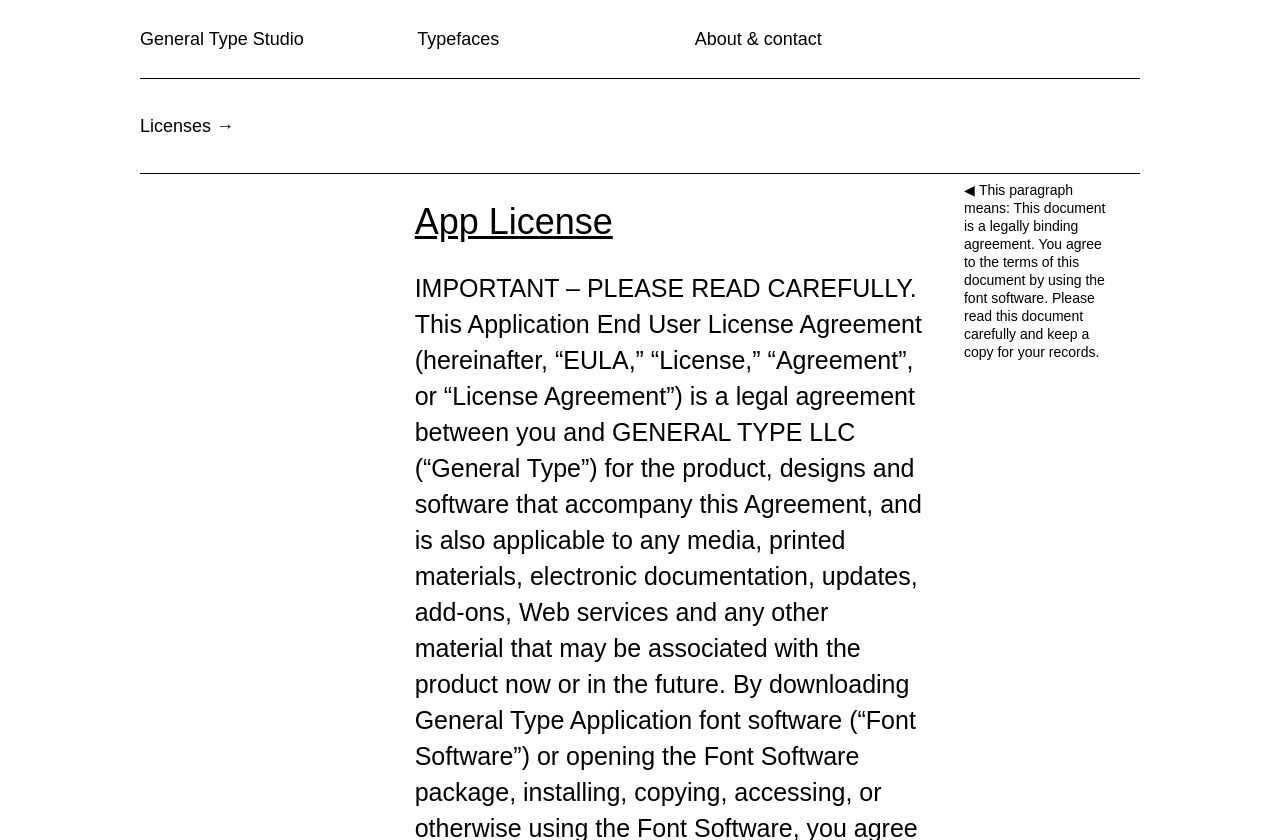What is the name of the studio?
Refer to the image and provide a one-word or short phrase answer.

General Type Studio